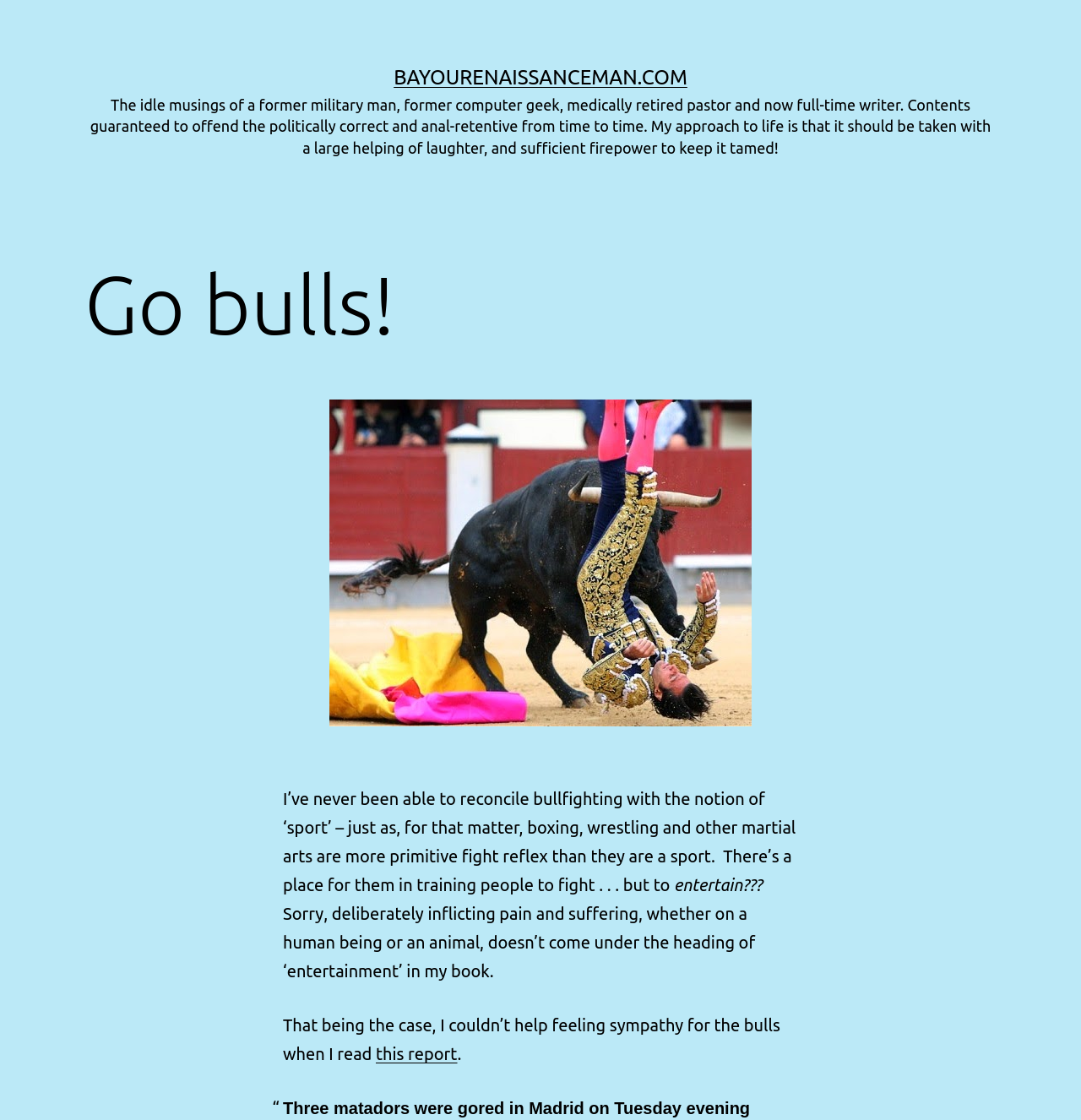Give a comprehensive overview of the webpage, including key elements.

The webpage appears to be a personal blog or opinion-based article. At the top, there is a link to the website's main page, "BAYOURENAISSANCEMAN.COM", which is centered and takes up about a quarter of the screen's width. 

Below the link, there is a brief introduction to the author, describing themselves as a former military man, computer geek, pastor, and now a full-time writer. This text spans almost the entire width of the screen and is positioned near the top.

The main content of the webpage is divided into sections, with a heading "Go bulls!" at the top, which is centered and takes up about half of the screen's width. Below the heading, there is a figure, which is also centered and takes up a significant portion of the screen's width.

The article's main text starts below the figure, with a paragraph discussing the author's views on bullfighting and its relation to the concept of "sport". This text is positioned on the left side of the screen, taking up about half of the screen's width. 

The text continues with a few more paragraphs, each positioned below the previous one, discussing the author's opinions on inflicting pain and suffering on humans and animals, and their sympathy for the bulls. There is a link to an external report mentioned in the text, positioned on the right side of the screen, near the bottom.